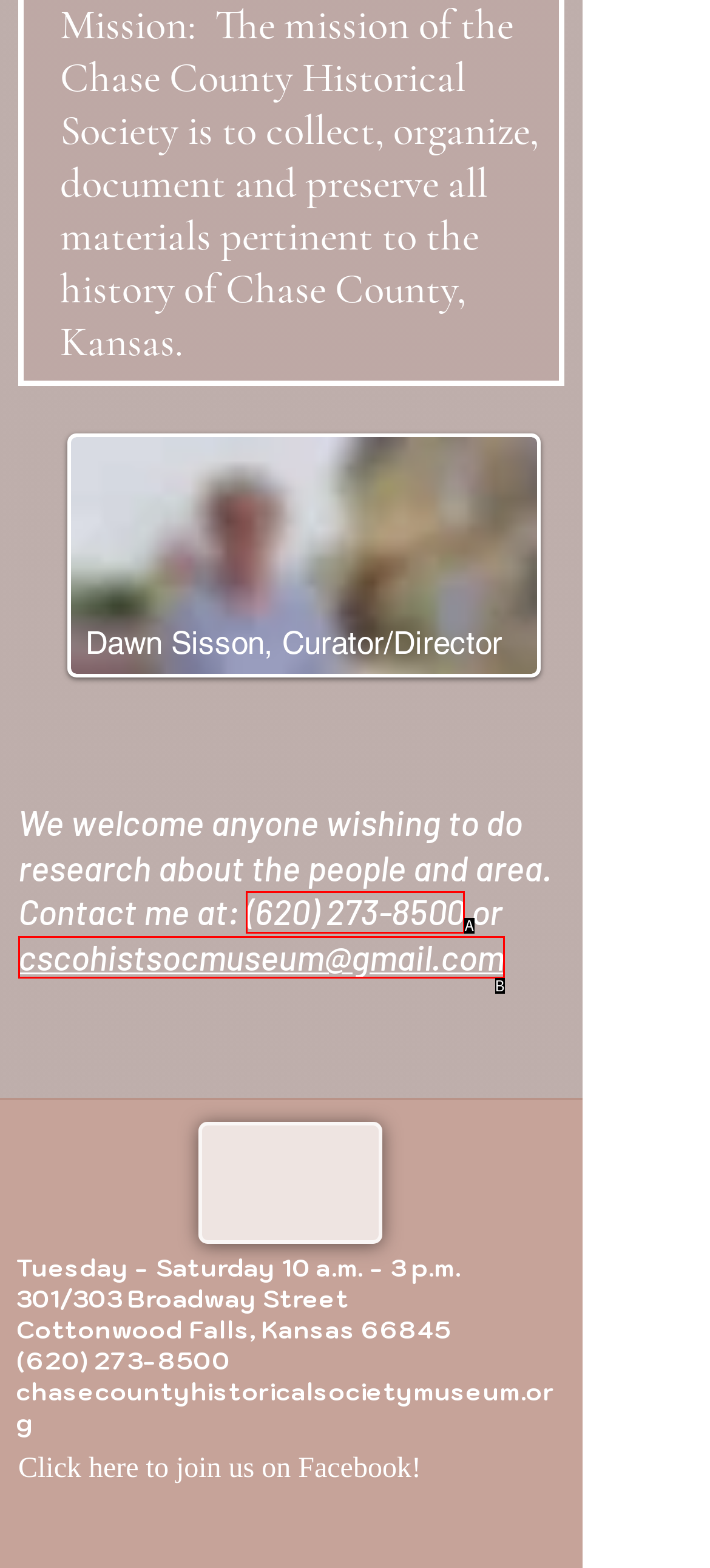Tell me which one HTML element best matches the description: (620) 273-8500 Answer with the option's letter from the given choices directly.

A